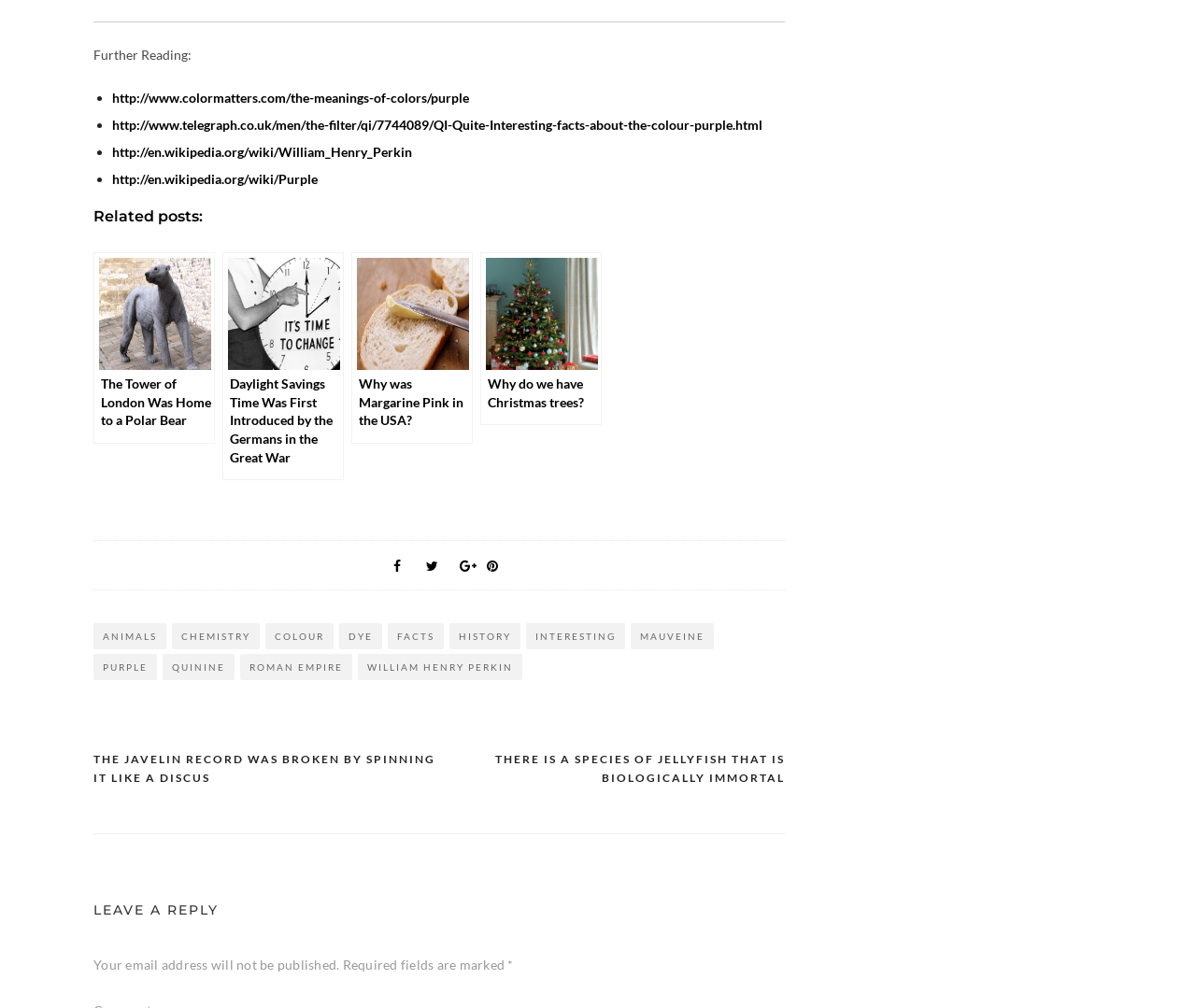Identify the bounding box coordinates of the region that needs to be clicked to carry out this instruction: "Read about related posts". Provide these coordinates as four float numbers ranging from 0 to 1, i.e., [left, top, right, bottom].

[0.078, 0.203, 0.656, 0.227]